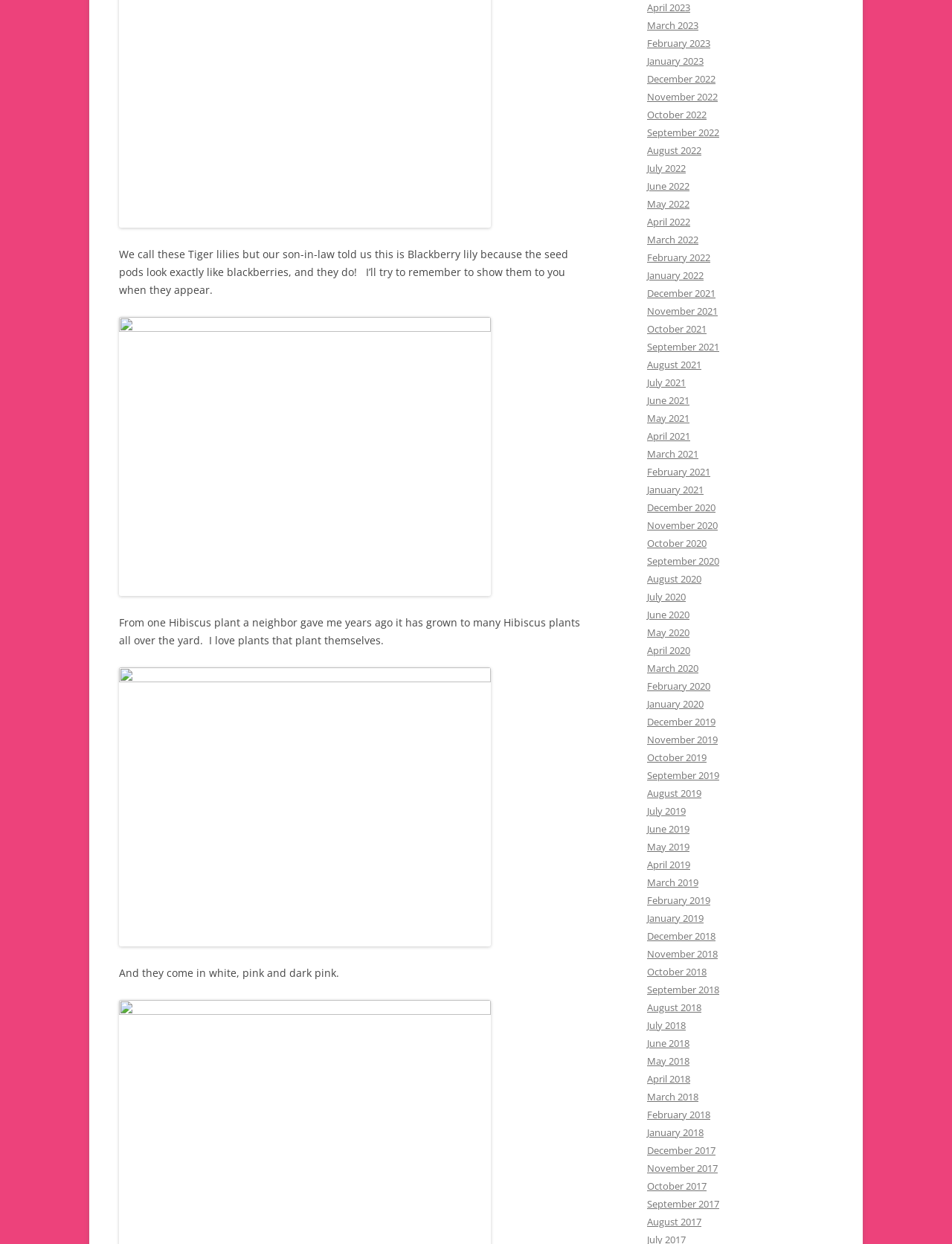What is the topic of the text?
Refer to the screenshot and deliver a thorough answer to the question presented.

The text talks about plants, their growth, and the author's experience with them, which suggests that the topic of the text is gardening.